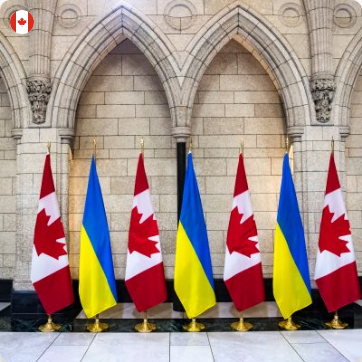What is the background of the flags?
Examine the image and provide an in-depth answer to the question.

The caption describes the setting as having an 'elegant stone backdrop characterized by ornate arches', which serves as the background for the display of flags.